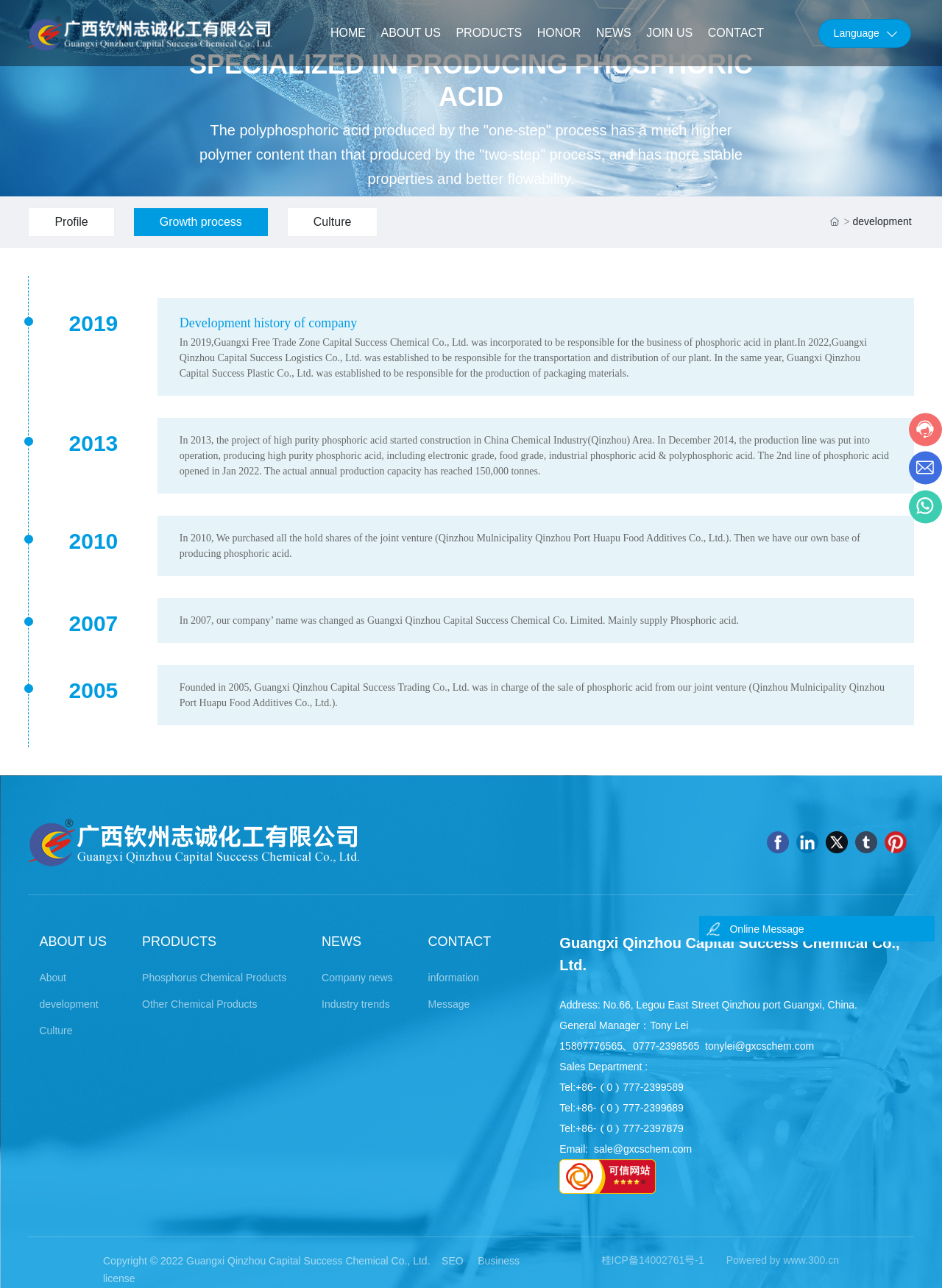Use a single word or phrase to answer this question: 
What is the company's main business?

Producing phosphoric acid